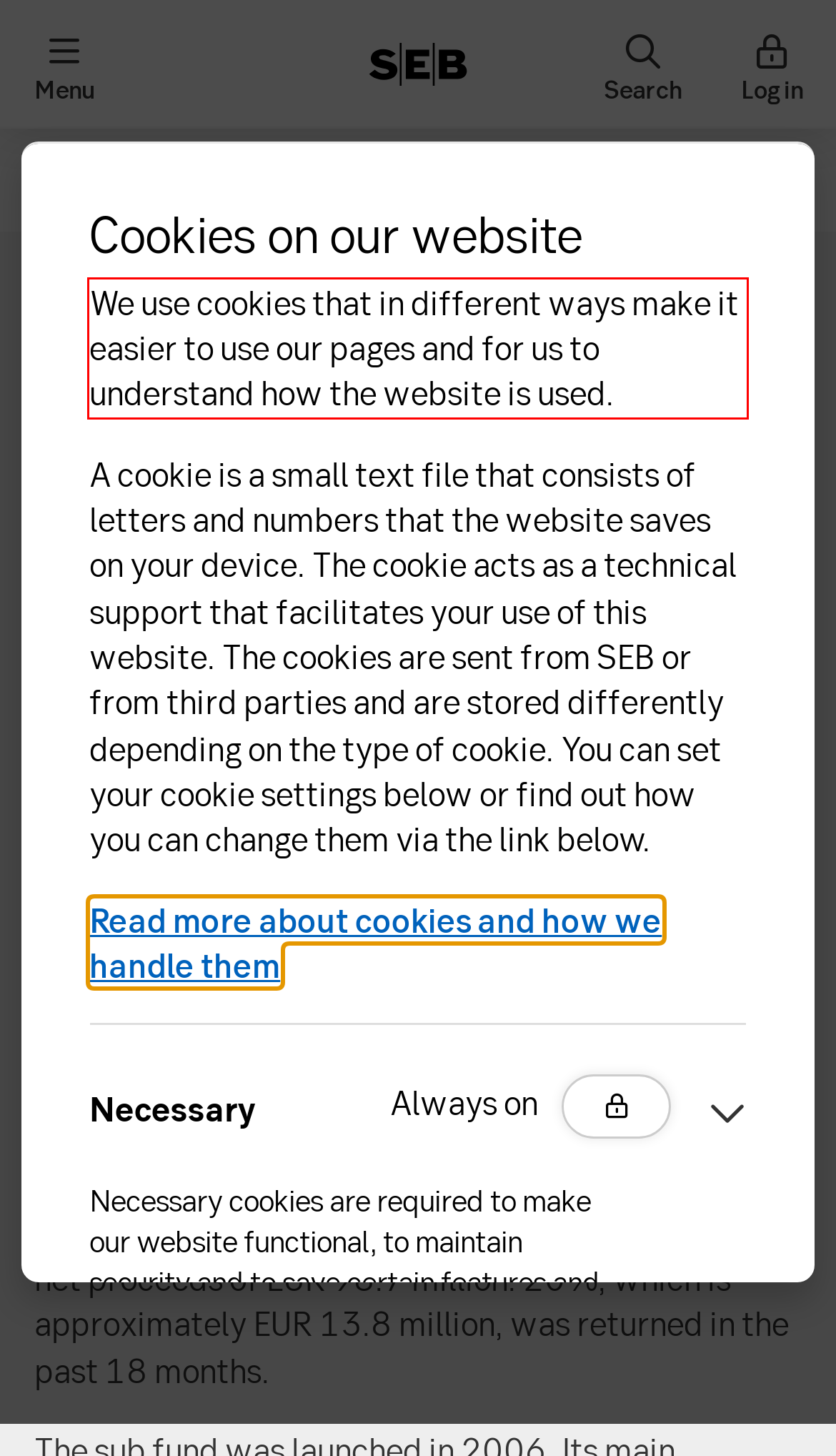Analyze the screenshot of the webpage that features a red bounding box and recognize the text content enclosed within this red bounding box.

We use cookies that in different ways make it easier to use our pages and for us to understand how the website is used.